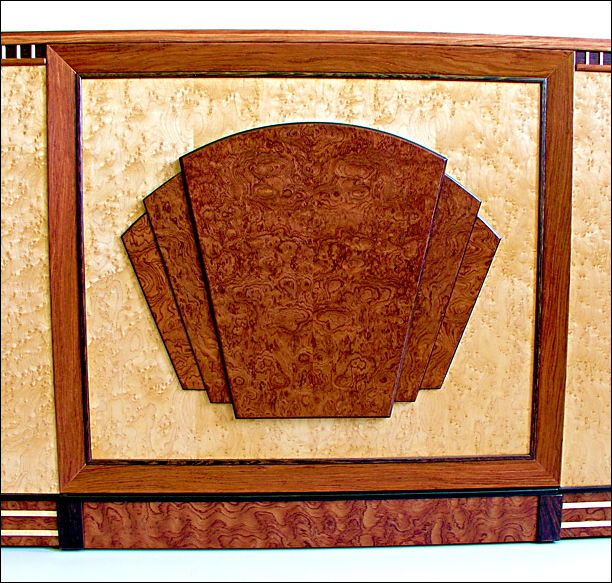What is the centerpiece made of?
Give a one-word or short phrase answer based on the image.

Dark, intricately patterned wood